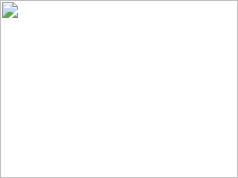Offer an in-depth caption that covers the entire scene depicted in the image.

The image featured in this section relates to an article discussing the impressive features of the Tesla Cybertruck that were showcased at a recent delivery event. Although the image itself is not visible, it is likely intended to complement the article and provide visual context to the Tesla Cybertruck’s innovative design and technological advancements. This article aims to engage readers with a detailed exploration of what makes the Cybertruck stand out in the automotive market.